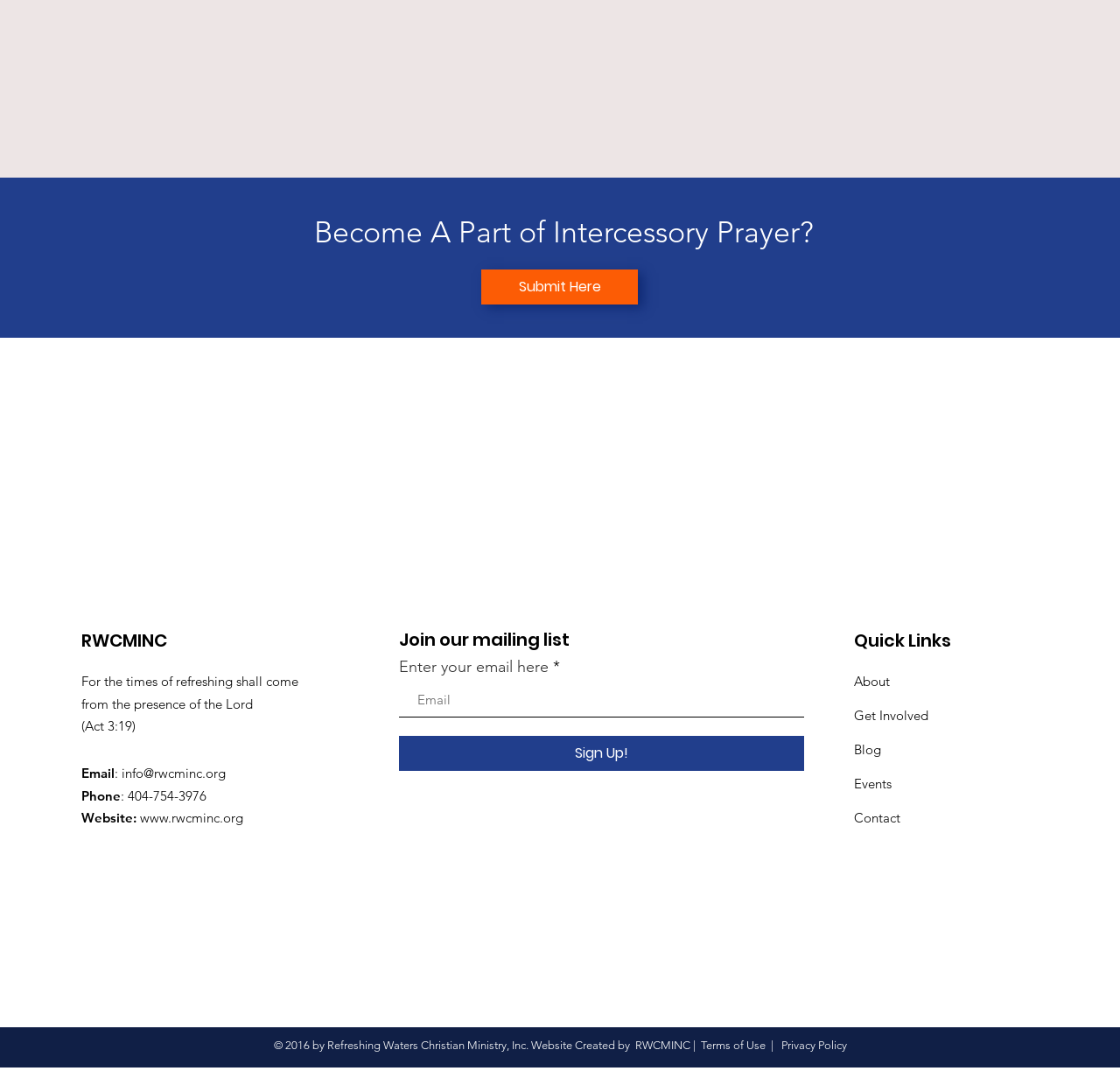Determine the bounding box coordinates for the HTML element mentioned in the following description: "Terms of Use". The coordinates should be a list of four floats ranging from 0 to 1, represented as [left, top, right, bottom].

[0.625, 0.97, 0.683, 0.982]